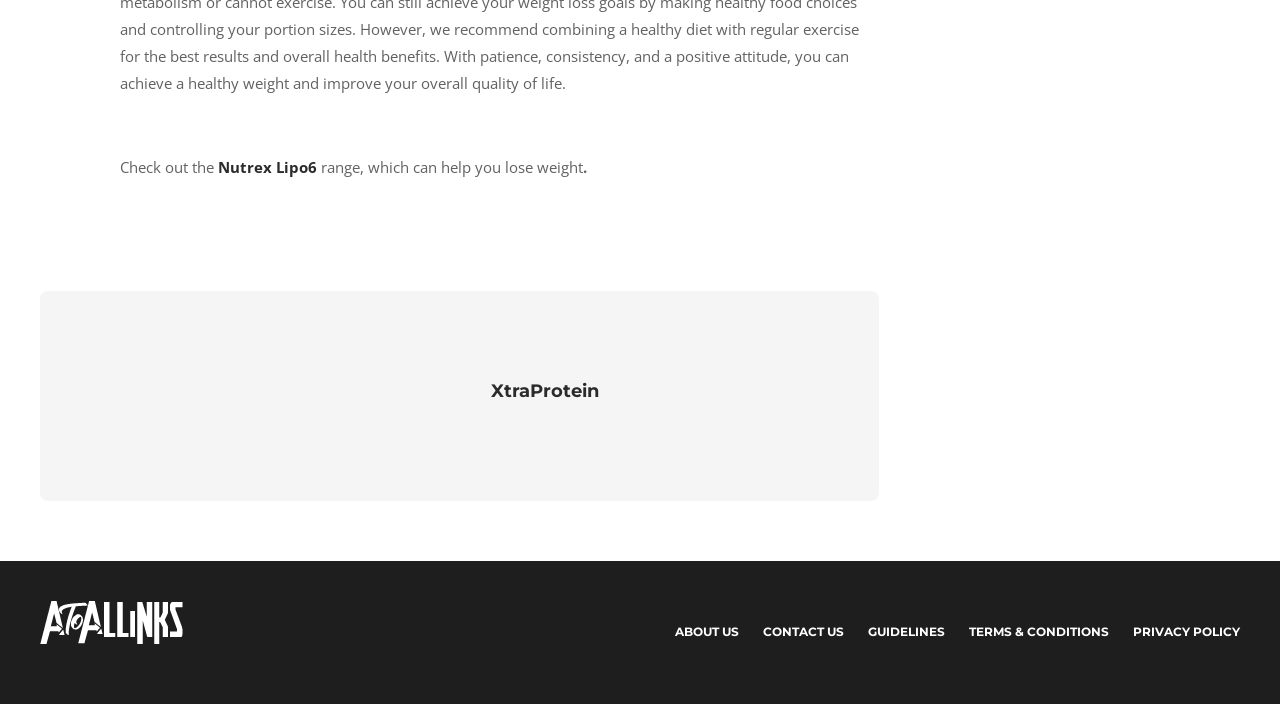Find the bounding box coordinates for the area that should be clicked to accomplish the instruction: "Learn about XtraProtein".

[0.383, 0.54, 0.468, 0.571]